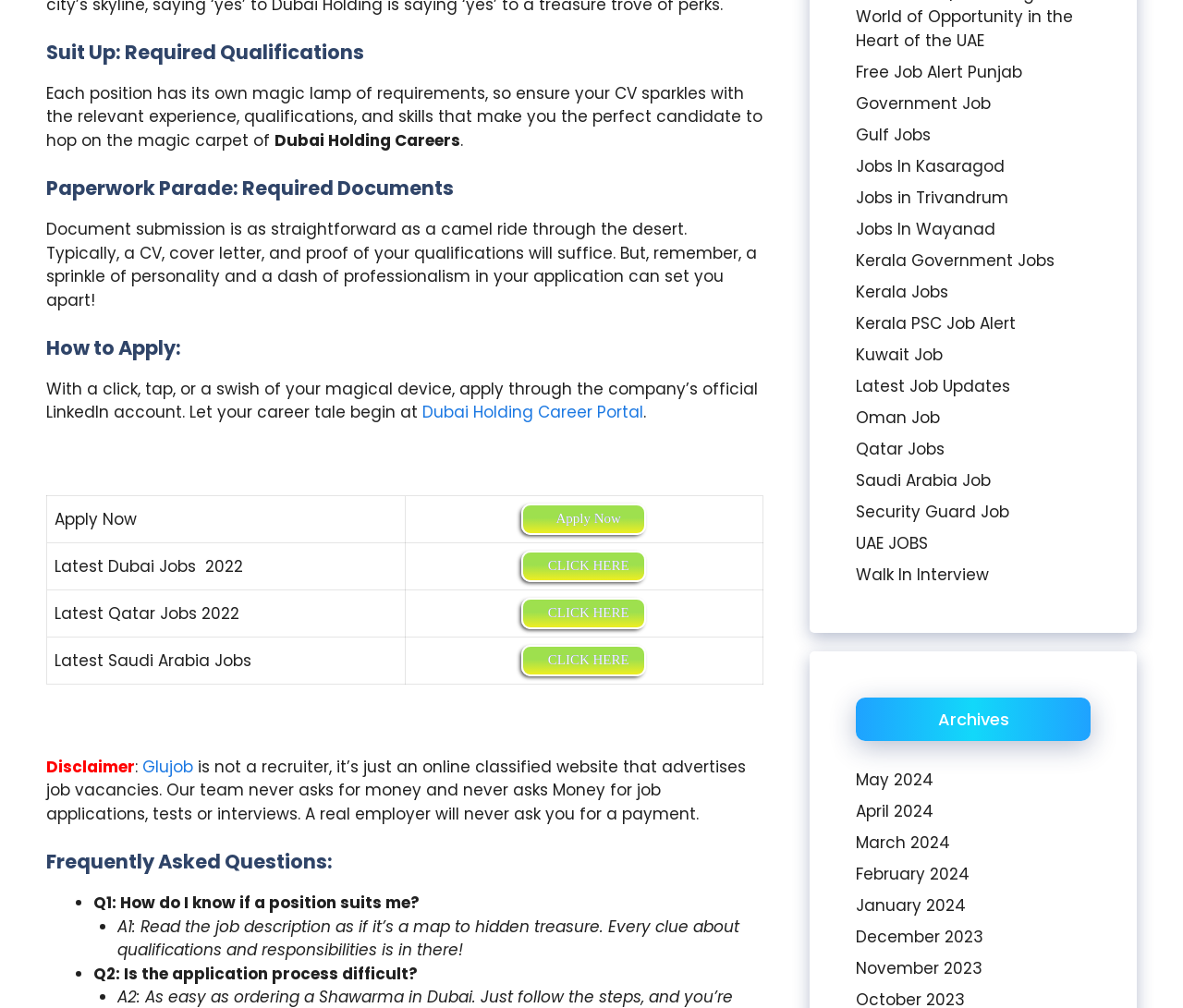Please provide a comprehensive response to the question based on the details in the image: What is the disclaimer about?

The disclaimer section states 'Our team never asks for money and never asks Money for job applications, tests or interviews. A real employer will never ask you for a payment.' which implies that the disclaimer is about job applications and the company's policy on not asking for money.